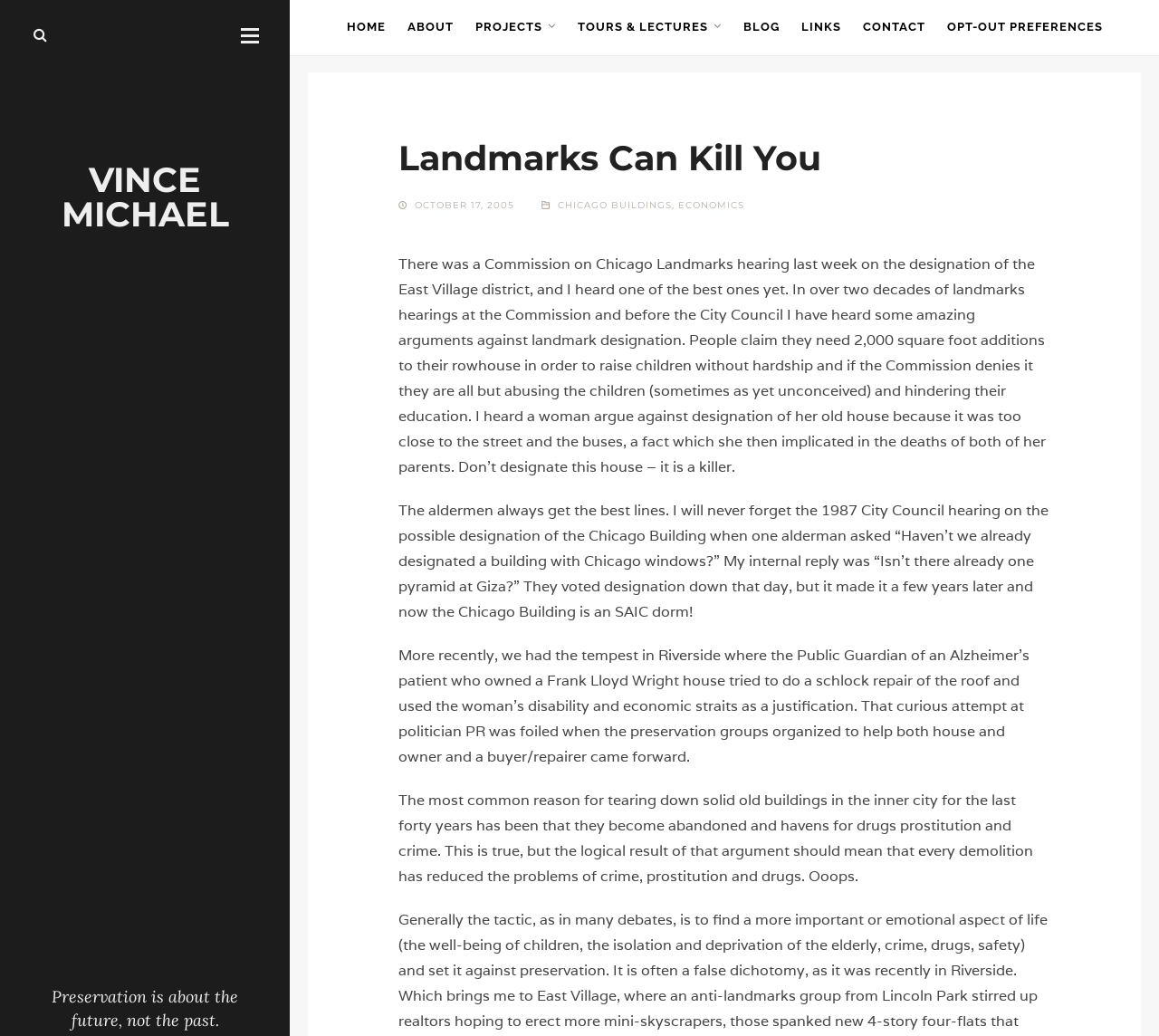Find the bounding box coordinates of the element's region that should be clicked in order to follow the given instruction: "Enter your phone number". The coordinates should consist of four float numbers between 0 and 1, i.e., [left, top, right, bottom].

None